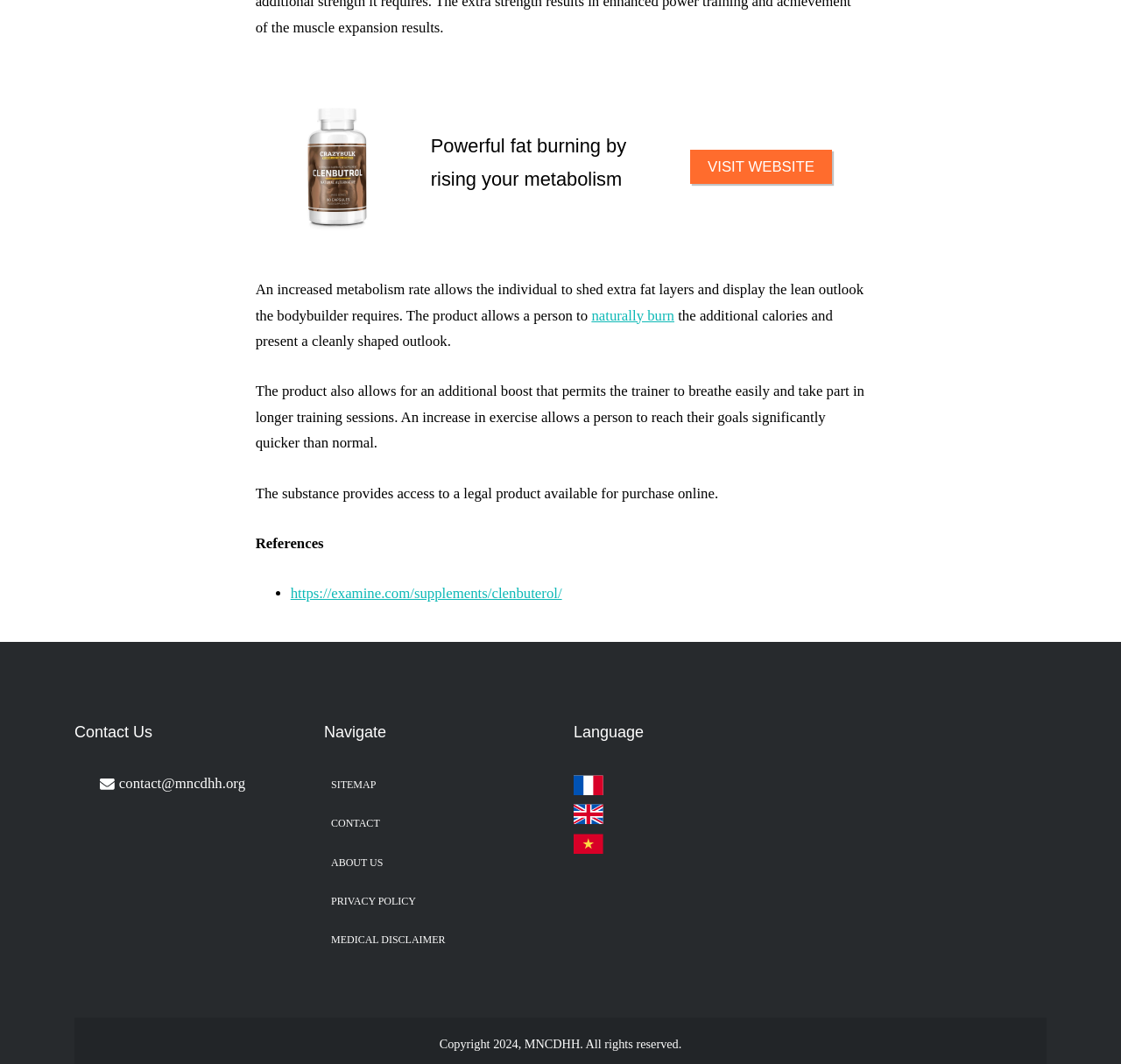Identify the bounding box coordinates of the area you need to click to perform the following instruction: "Read more about 'naturally burn'".

[0.528, 0.289, 0.602, 0.304]